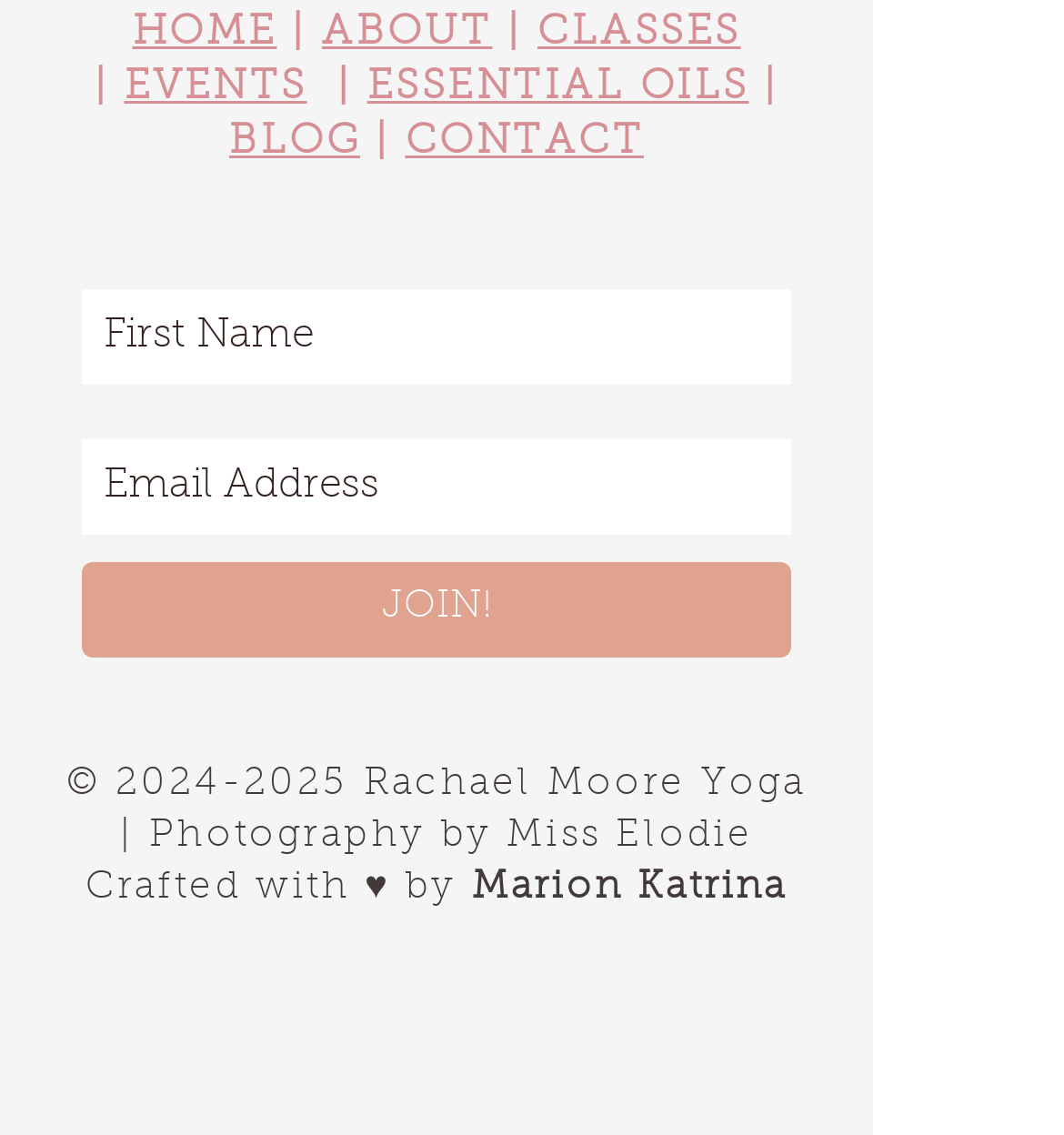Analyze the image and give a detailed response to the question:
What is the purpose of the 'JOIN!' button?

The 'JOIN!' button is located in the slideshow section of the webpage, and it is accompanied by two textboxes for 'First Name' and 'Email Address'. This suggests that the purpose of the 'JOIN!' button is to join a newsletter or subscription service.